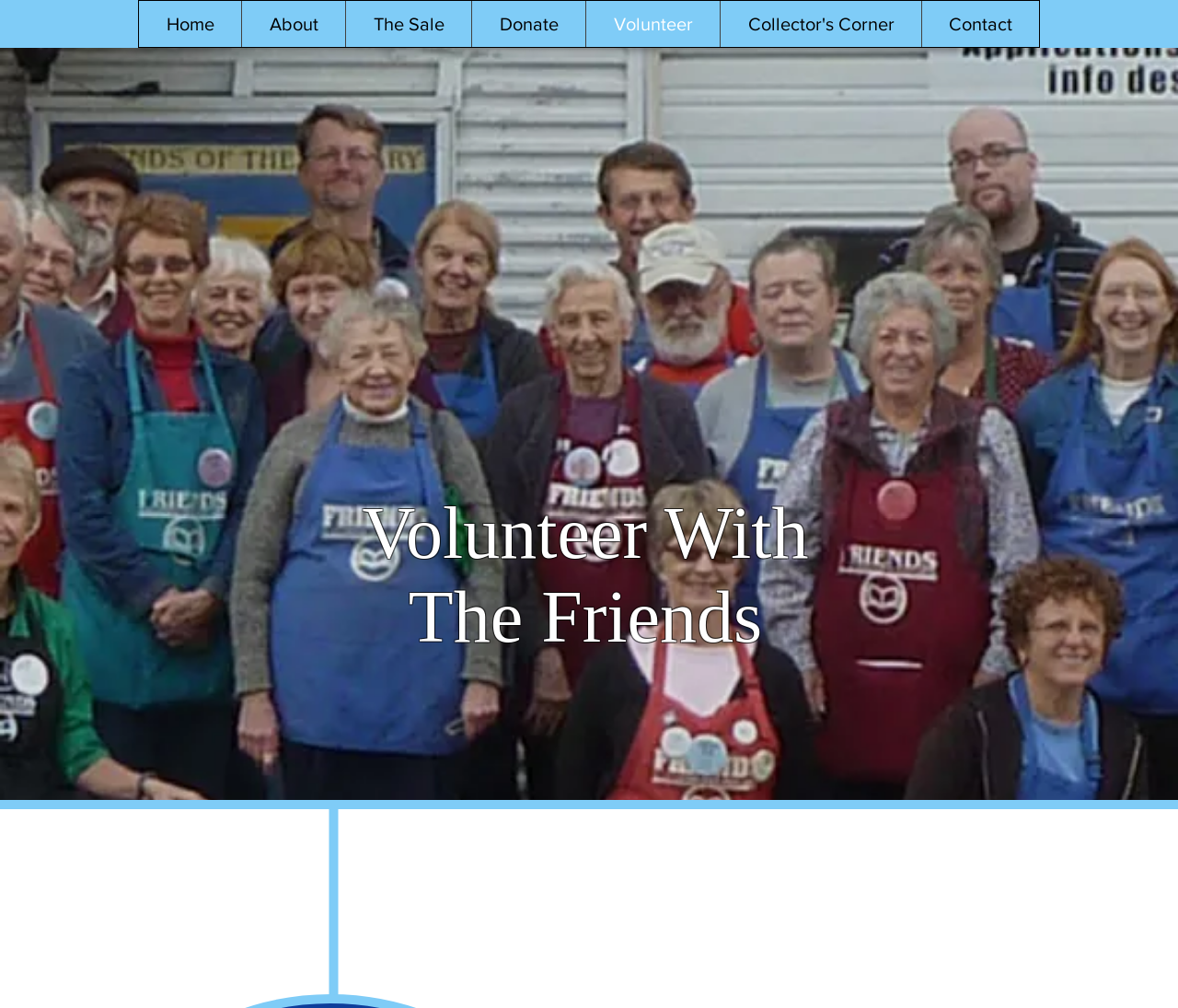What is the last navigation link?
Provide a detailed answer to the question using information from the image.

I looked at the navigation links under the 'Site' element and found that the last link is 'Contact'.